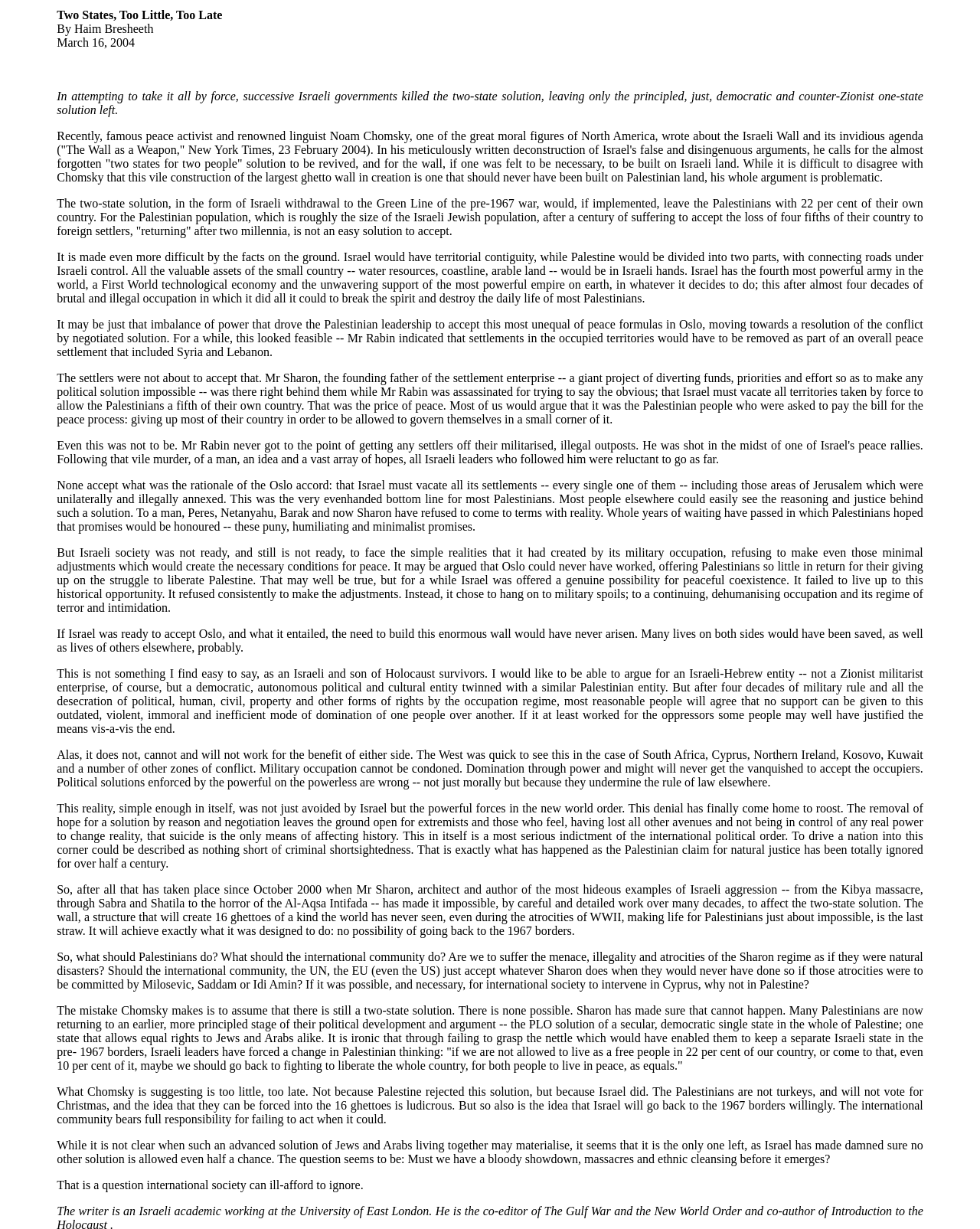Give a one-word or one-phrase response to the question: 
Who wrote about the Israeli Wall and its invidious agenda?

Noam Chomsky